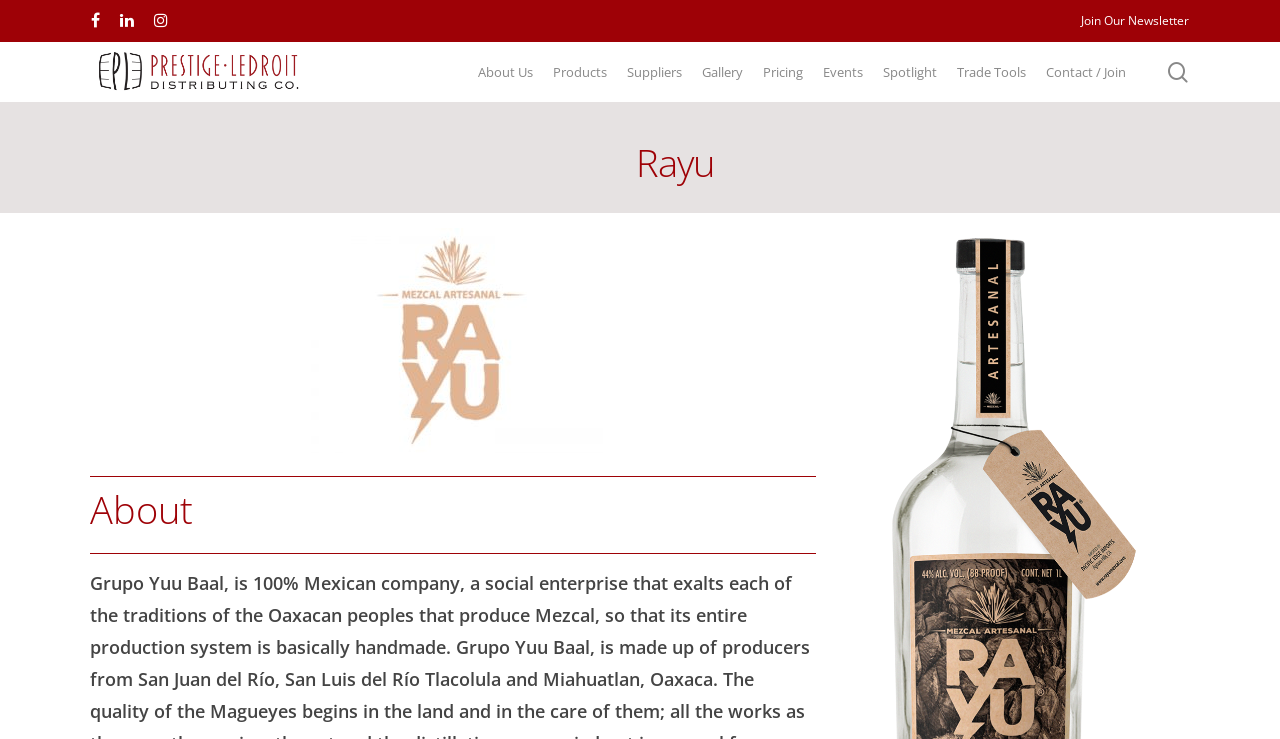Use a single word or phrase to answer the question:
What are the main categories on the website?

About Us, Products, Suppliers, etc.